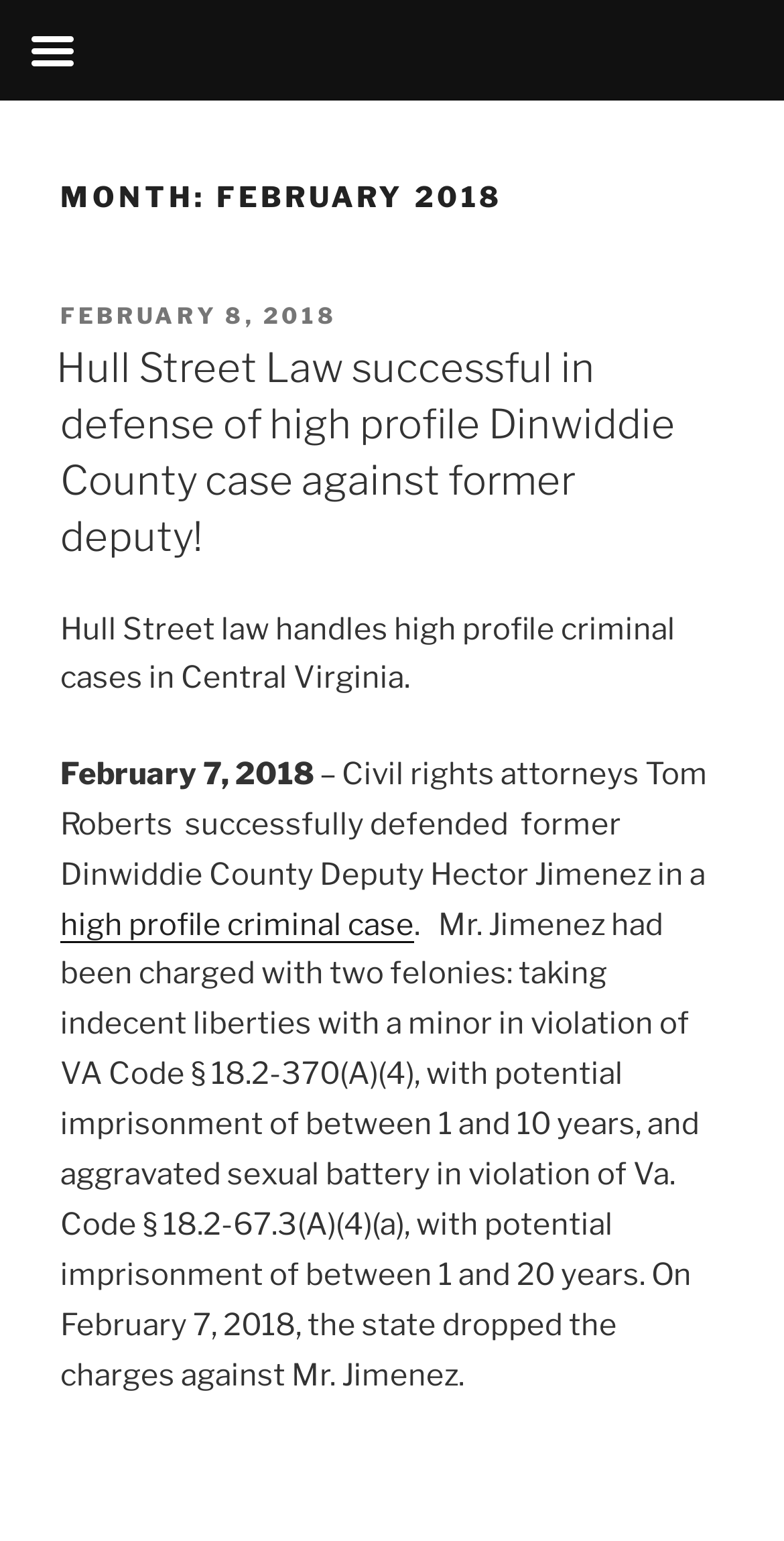What was the outcome of the case against Mr. Jimenez?
Please provide a comprehensive answer based on the contents of the image.

I found this information by reading the text 'On February 7, 2018, the state dropped the charges against Mr. Jimenez.' which is a child element of the header 'MONTH: FEBRUARY 2018'.